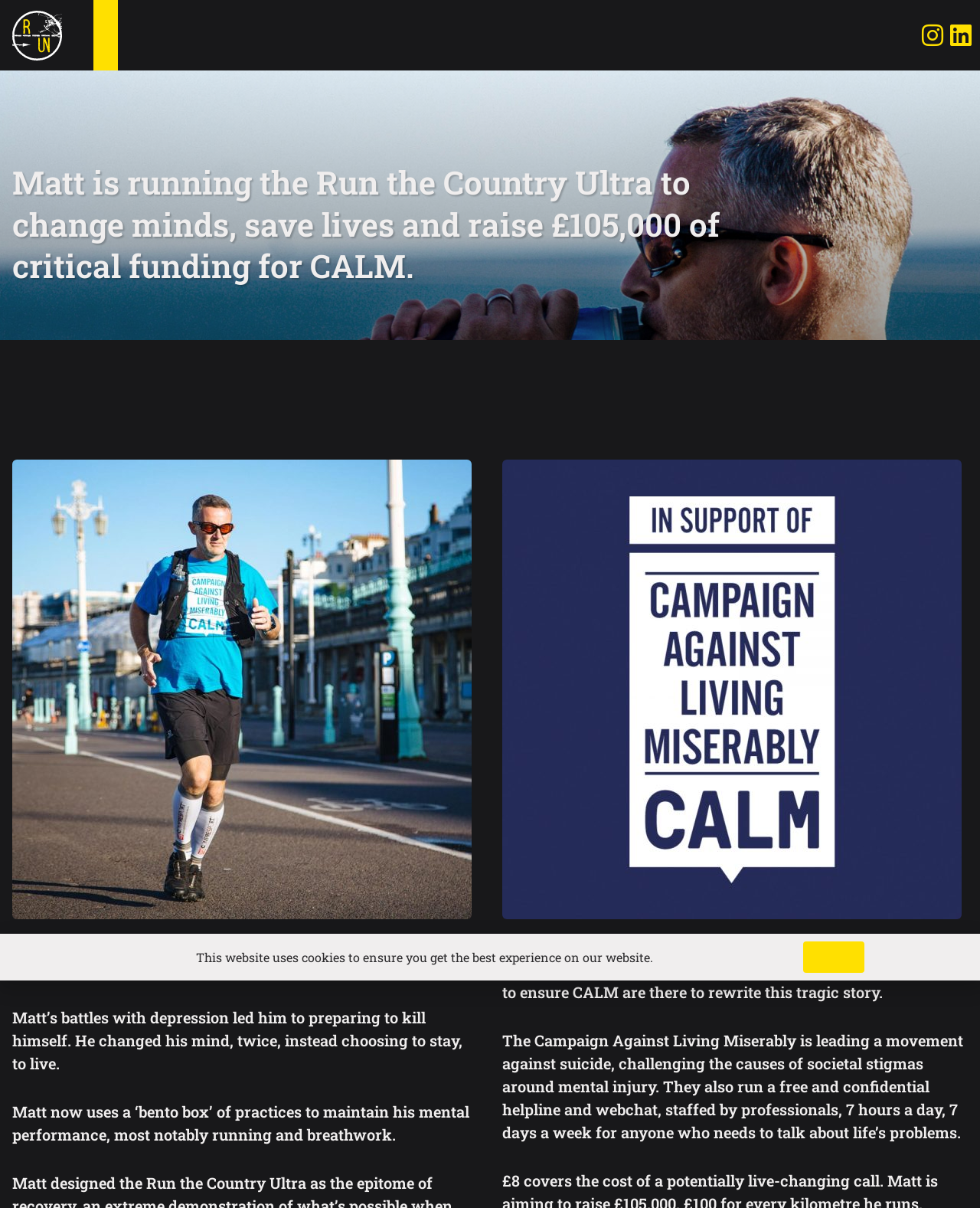Identify the bounding box coordinates for the element you need to click to achieve the following task: "Click the RUN logo". Provide the bounding box coordinates as four float numbers between 0 and 1, in the form [left, top, right, bottom].

[0.012, 0.009, 0.063, 0.05]